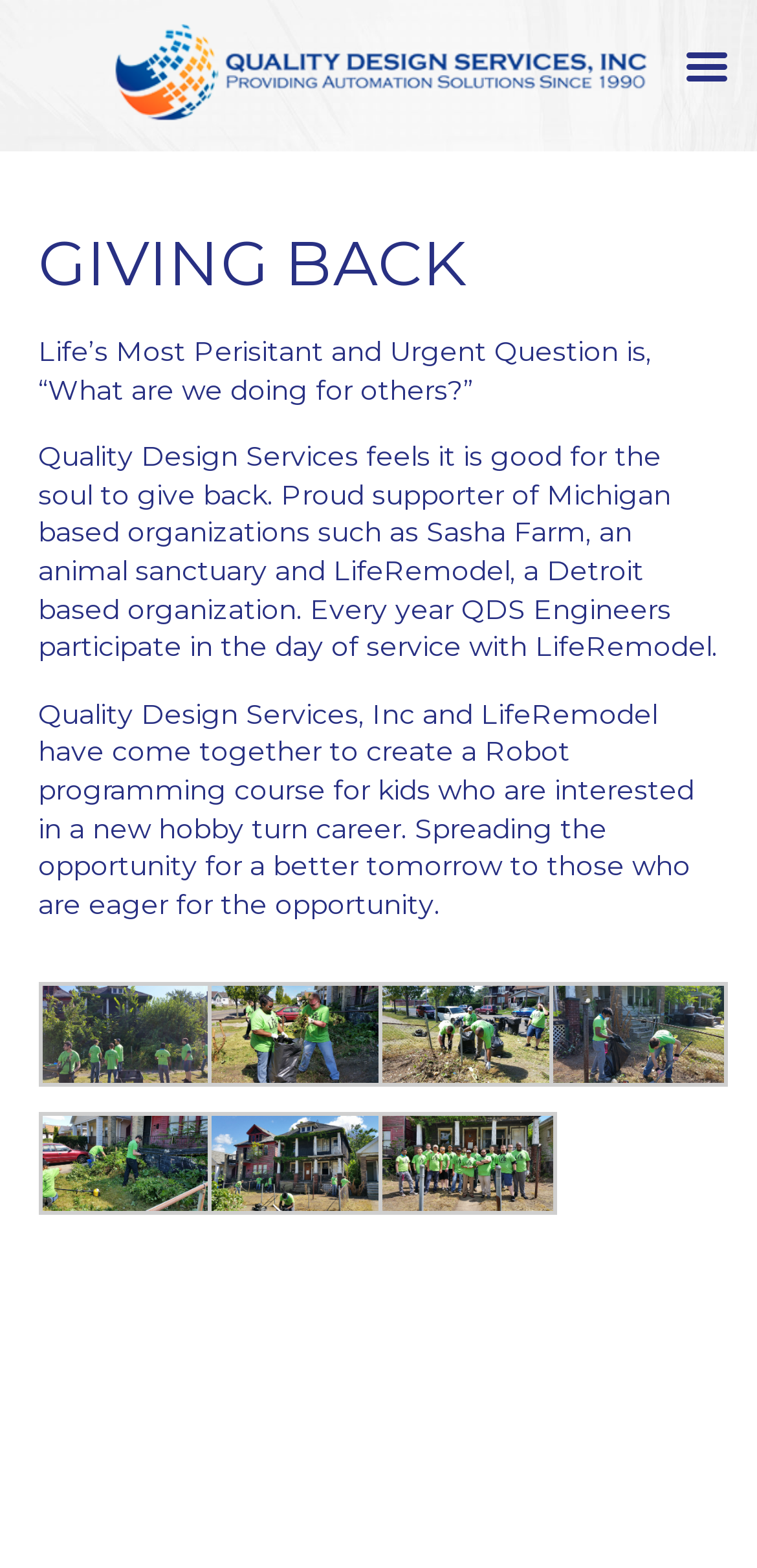What is the name of the organization?
Please answer using one word or phrase, based on the screenshot.

Quality Design Services